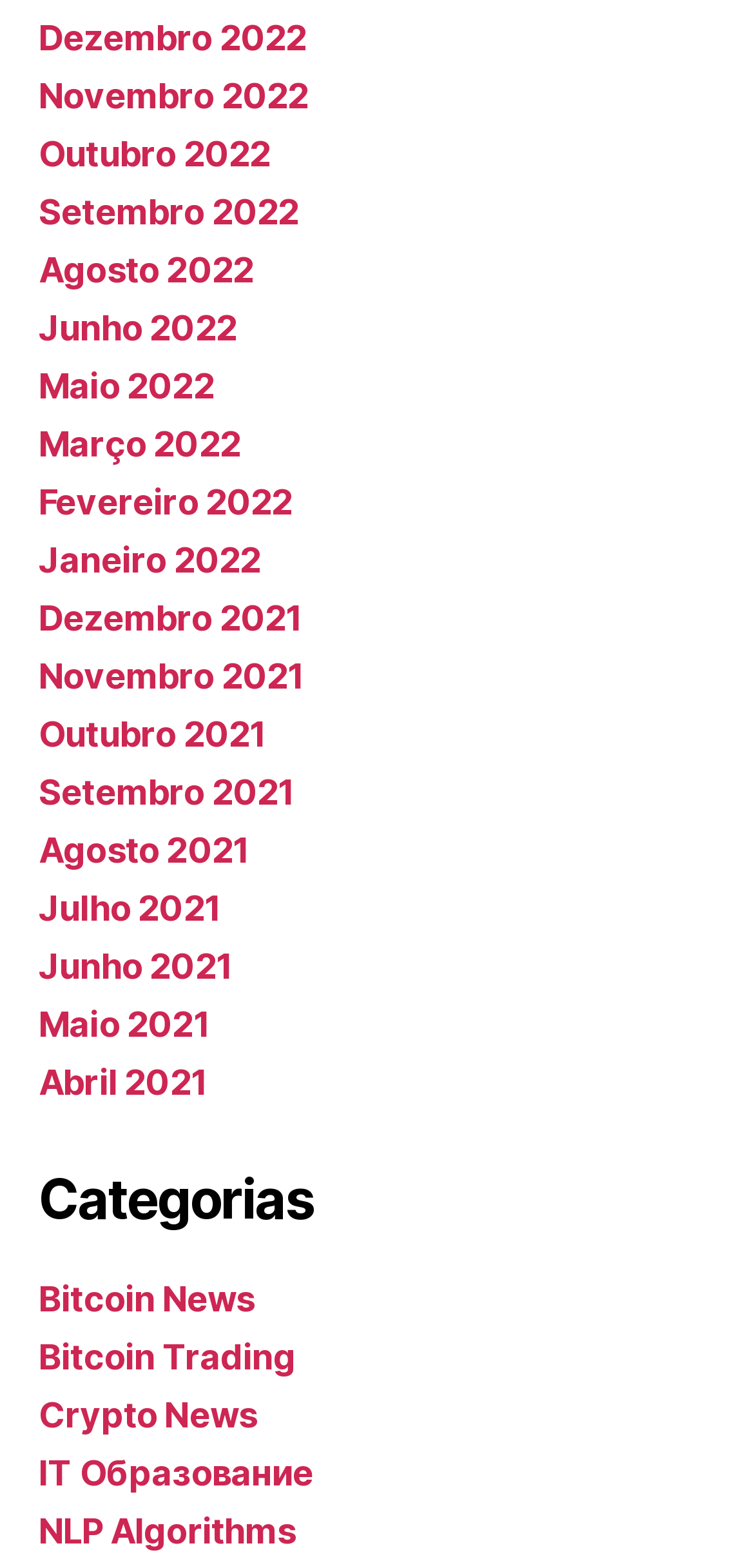Specify the bounding box coordinates of the area that needs to be clicked to achieve the following instruction: "Explore Crypto News".

[0.051, 0.89, 0.341, 0.916]